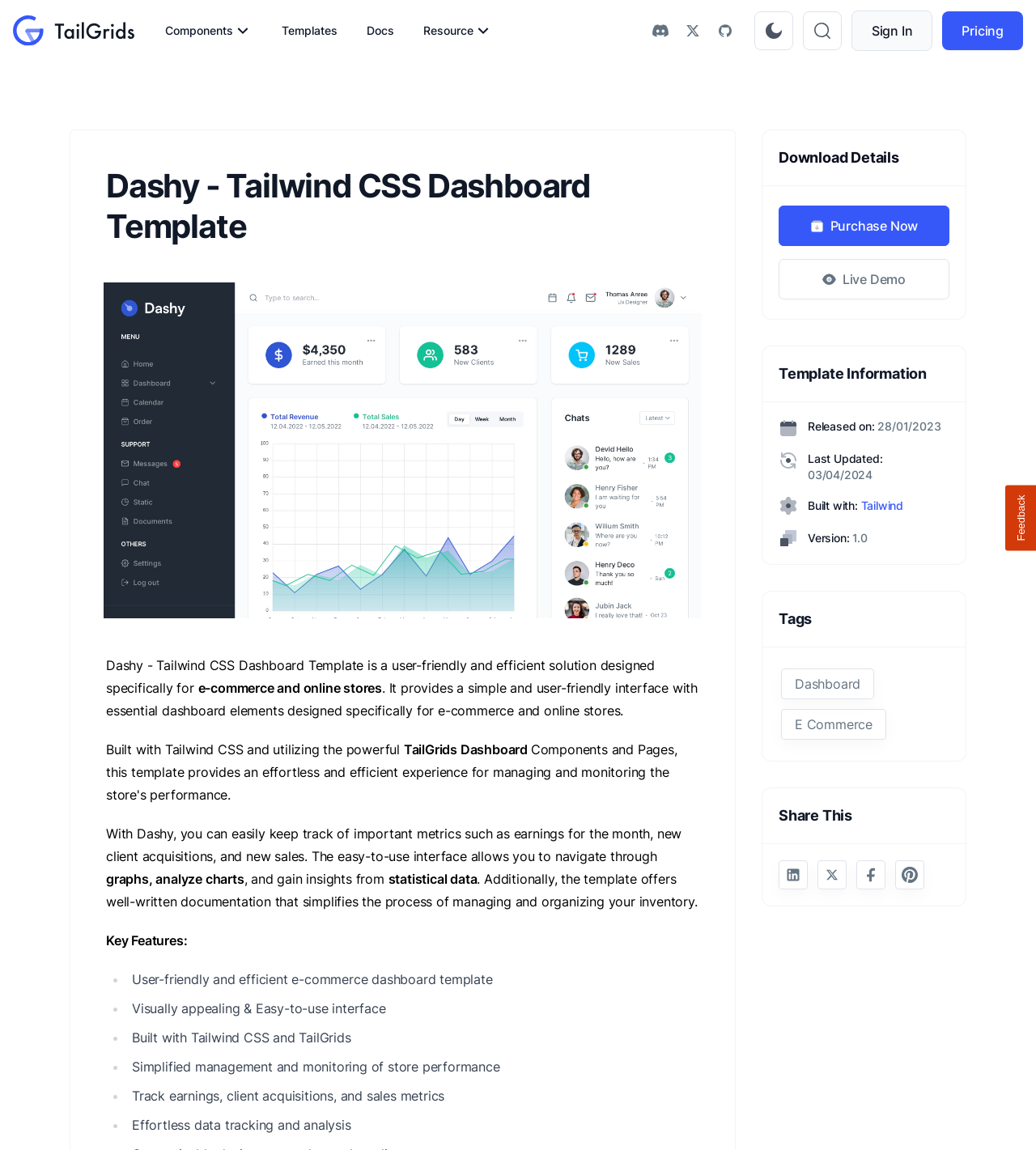How many social links are available?
Observe the image and answer the question with a one-word or short phrase response.

4